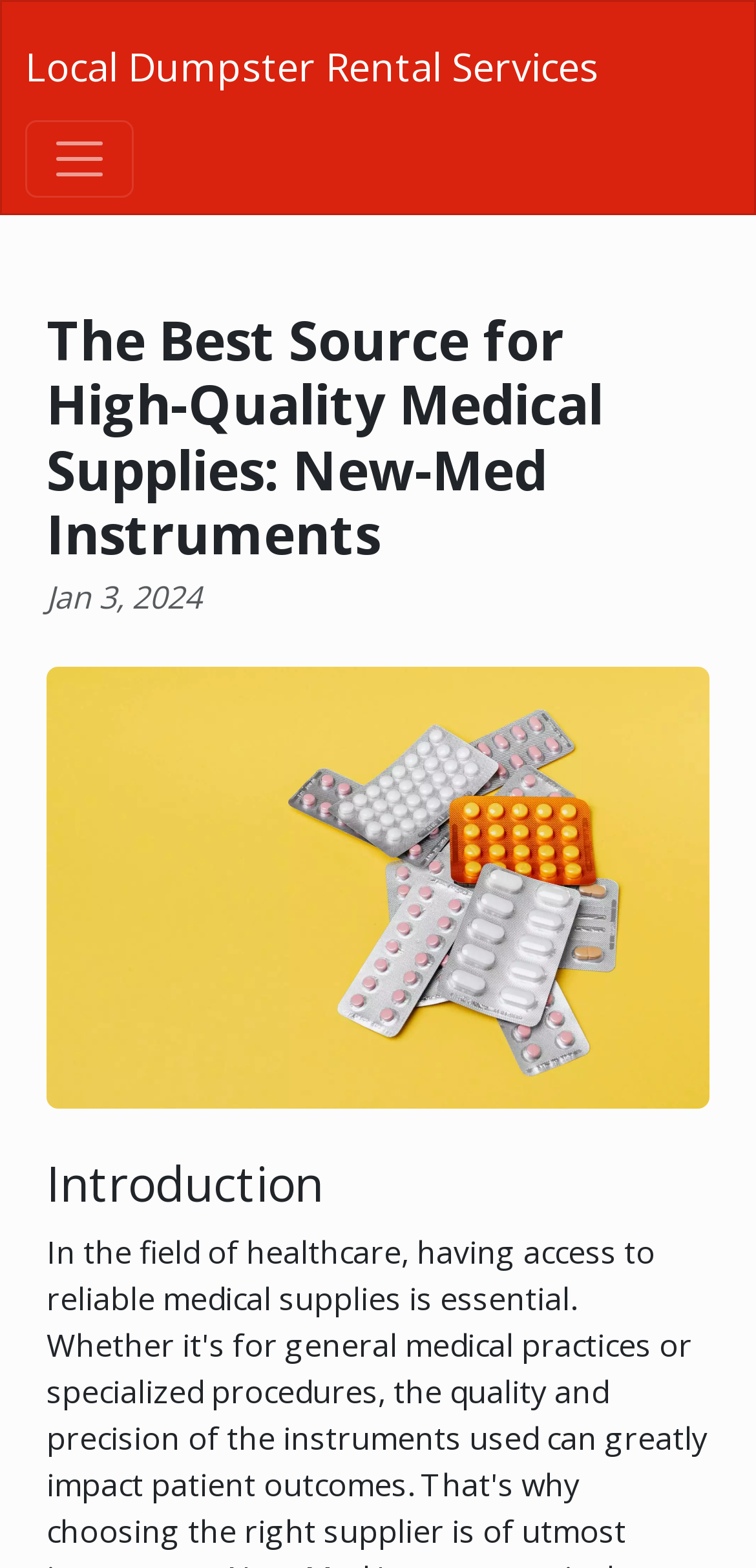What type of image is displayed on the page?
Analyze the screenshot and provide a detailed answer to the question.

I found an image element on the page, but its description is empty, so I couldn't determine what type of image it is.